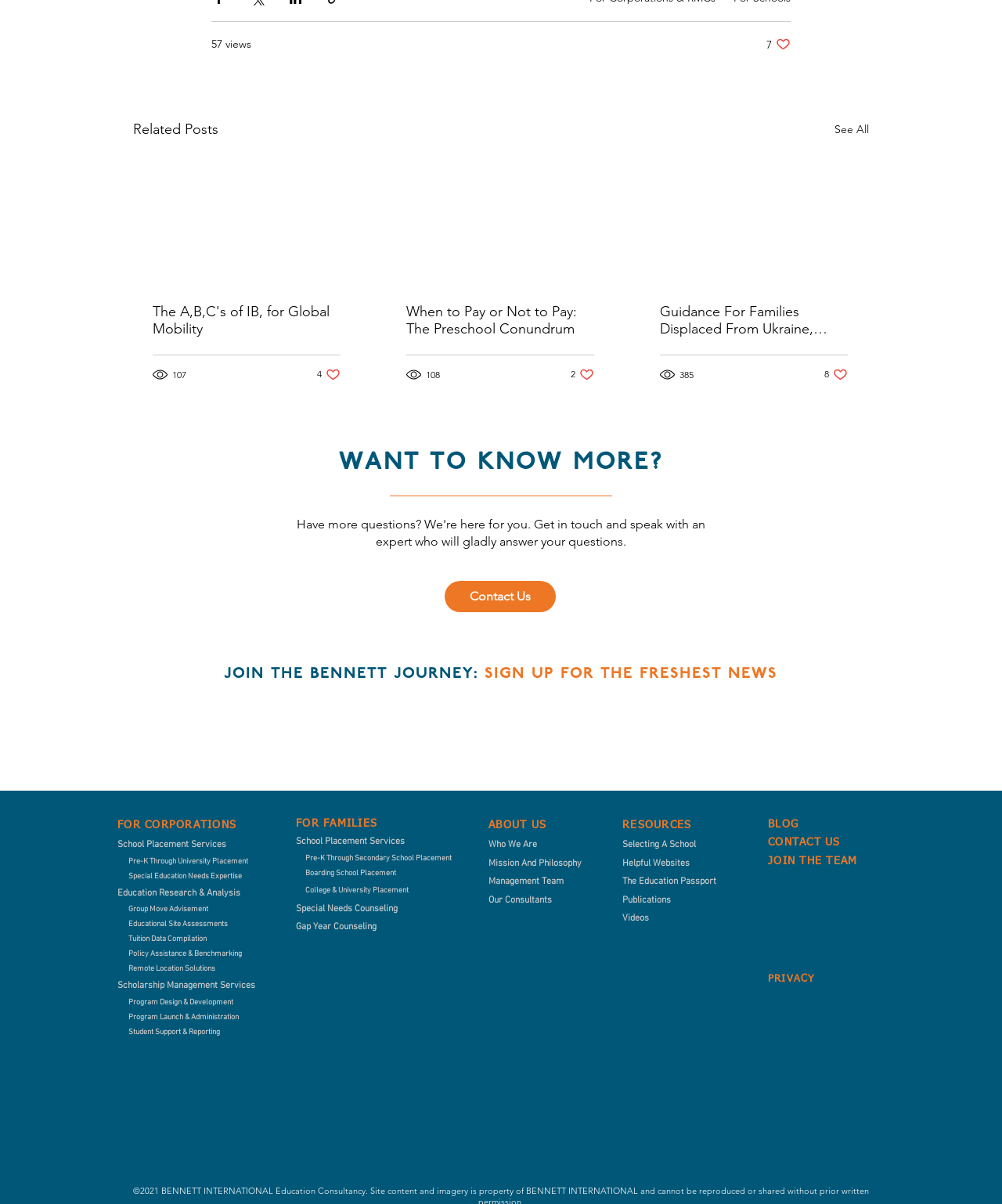Find the bounding box coordinates of the element's region that should be clicked in order to follow the given instruction: "Click the 'PRIVACY' link". The coordinates should consist of four float numbers between 0 and 1, i.e., [left, top, right, bottom].

[0.766, 0.807, 0.813, 0.817]